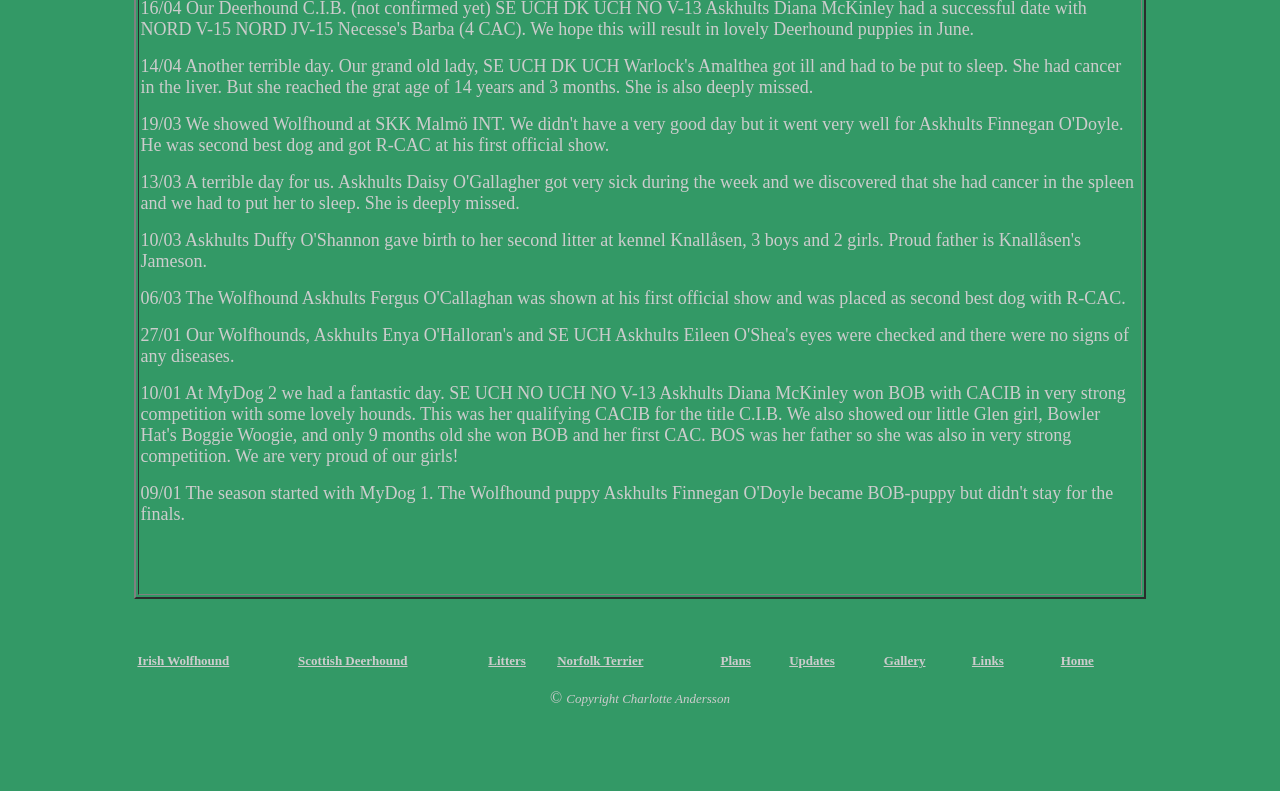Locate the bounding box coordinates of the clickable region to complete the following instruction: "click on Irish Wolfhound."

[0.107, 0.826, 0.179, 0.845]